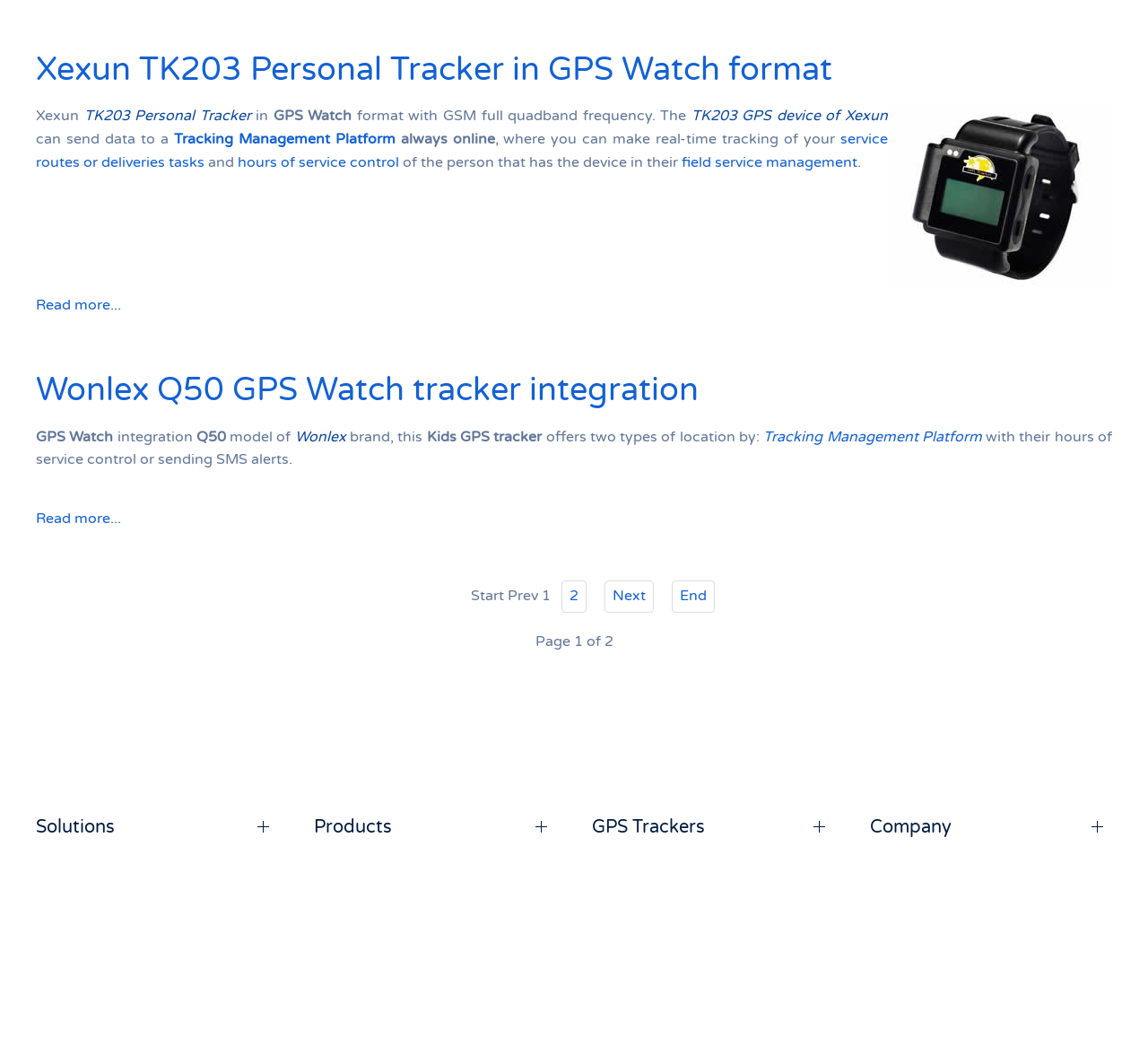Please locate the bounding box coordinates for the element that should be clicked to achieve the following instruction: "Click on the 'Xexun TK203 Personal Tracker in GPS Watch format' link". Ensure the coordinates are given as four float numbers between 0 and 1, i.e., [left, top, right, bottom].

[0.031, 0.048, 0.725, 0.084]